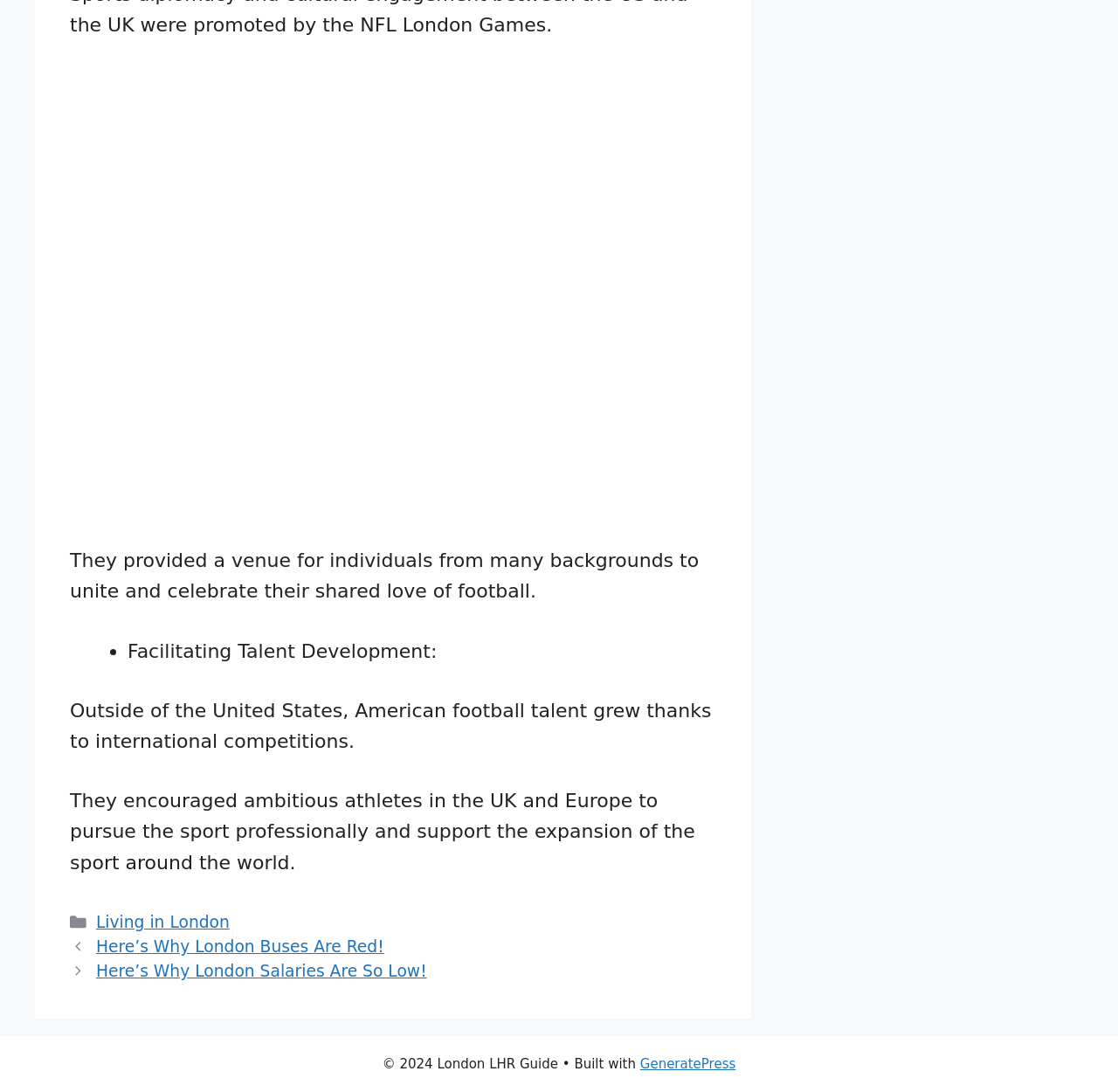Determine the bounding box coordinates for the UI element with the following description: "GeneratePress". The coordinates should be four float numbers between 0 and 1, represented as [left, top, right, bottom].

[0.572, 0.967, 0.658, 0.982]